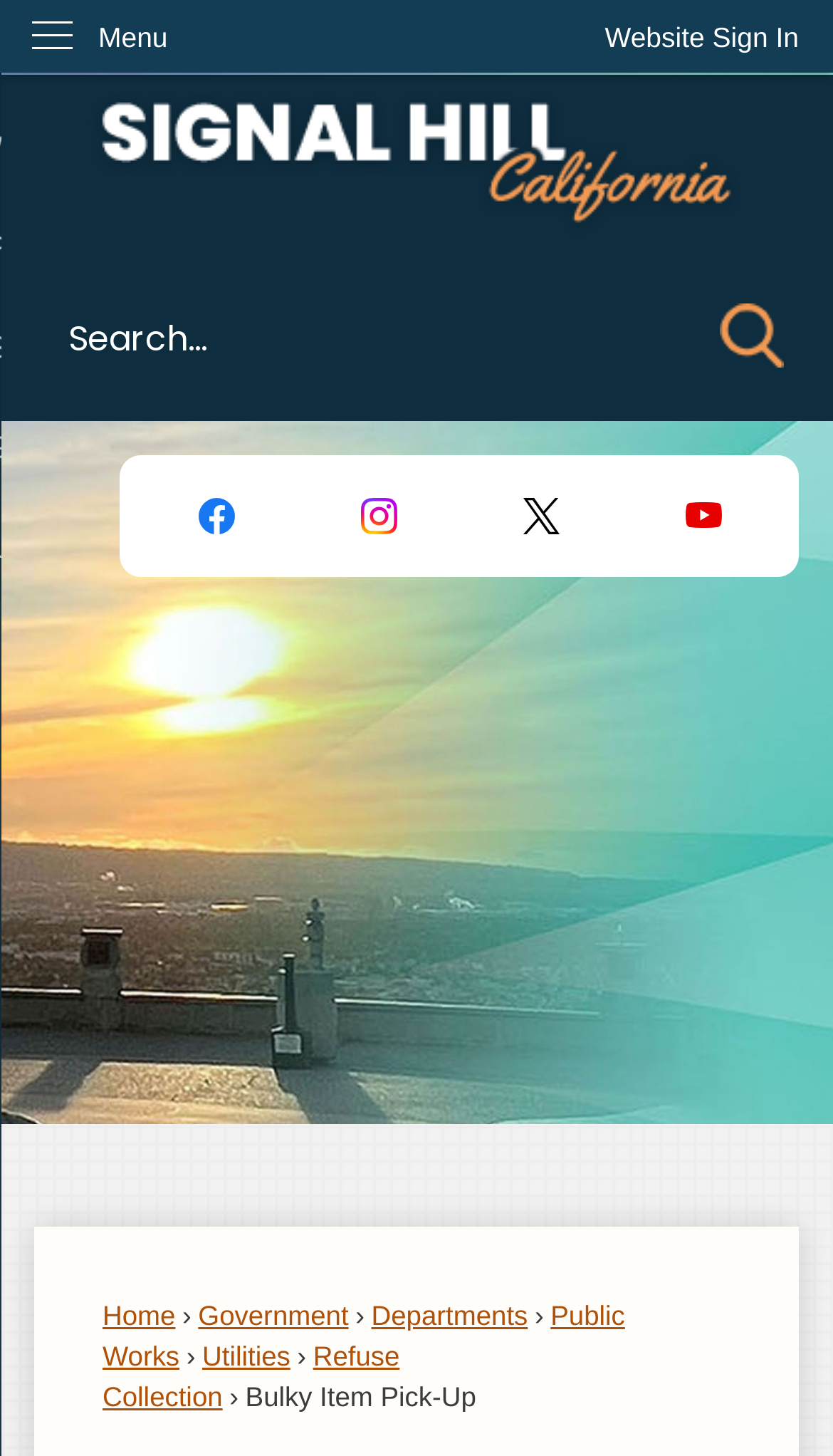What department is responsible for refuse collection?
Refer to the image and provide a thorough answer to the question.

The webpage has a link to the 'Public Works' department, which is located near the 'Refuse Collection' link, suggesting that the Public Works department is responsible for refuse collection in the city of Signal Hill, California.